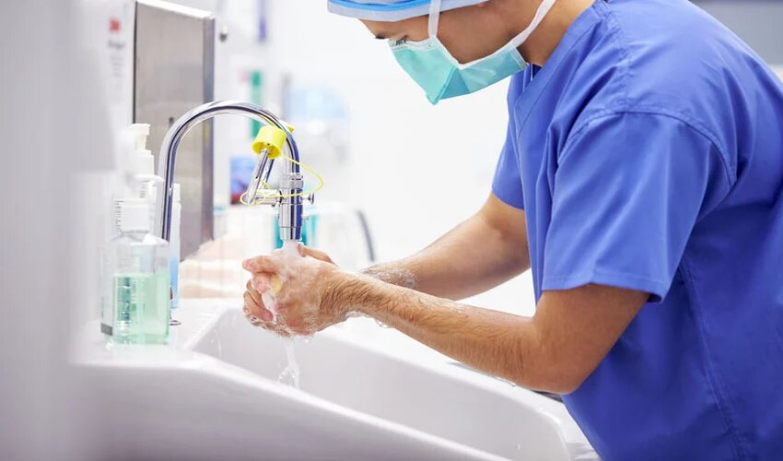Examine the image carefully and respond to the question with a detailed answer: 
Why is hand hygiene crucial in medical environments?

Hand hygiene is crucial in medical environments because it helps prevent the spread of infections and maintains patient safety. This is especially important before surgical procedures, as the image suggests, to ensure that healthcare professionals do not transmit infections to patients.